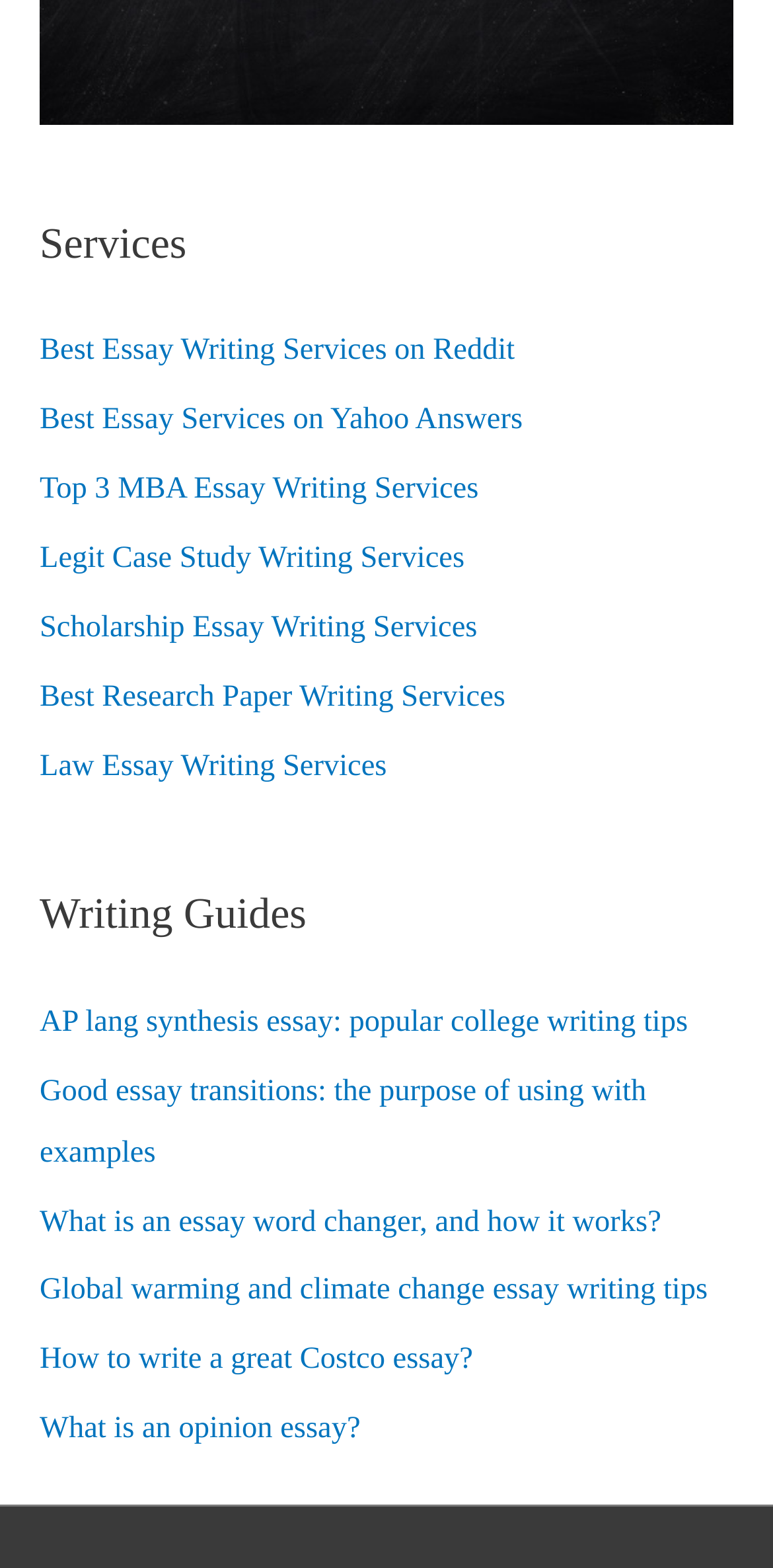Identify the bounding box coordinates of the clickable region required to complete the instruction: "Read 'AP lang synthesis essay: popular college writing tips'". The coordinates should be given as four float numbers within the range of 0 and 1, i.e., [left, top, right, bottom].

[0.051, 0.641, 0.89, 0.662]